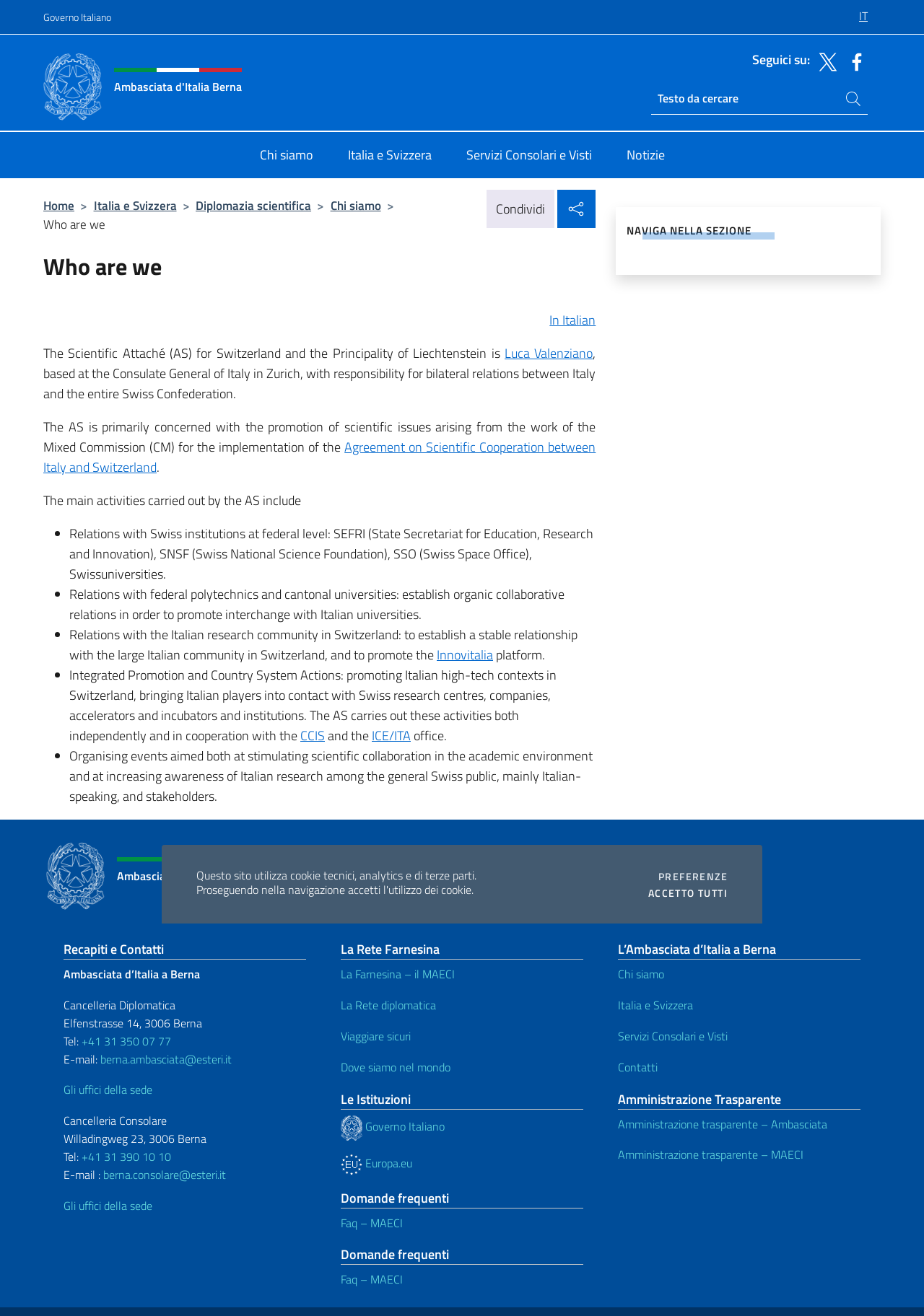Kindly respond to the following question with a single word or a brief phrase: 
What is the phone number of the embassy?

+41 31 350 07 77